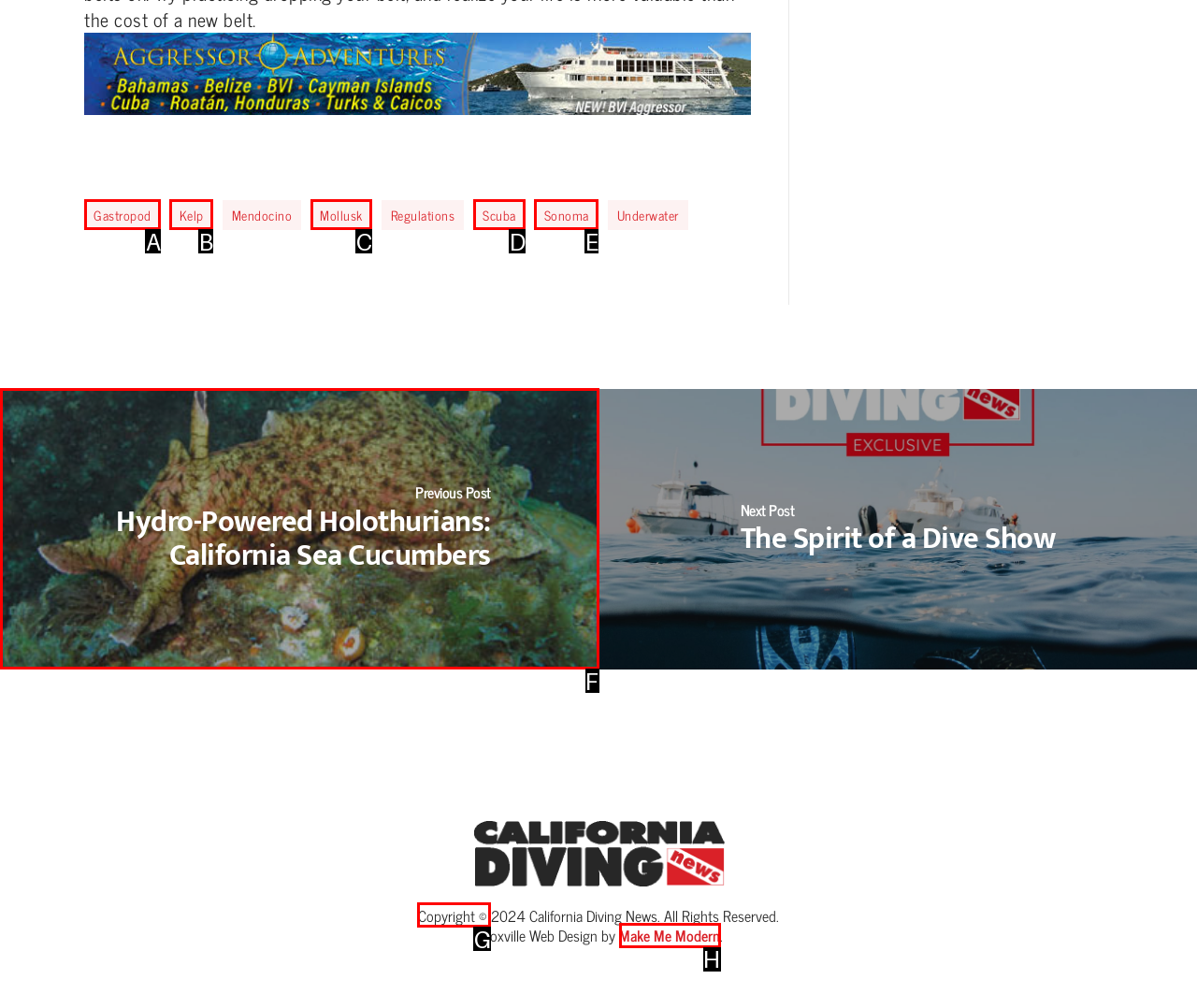Which HTML element should be clicked to complete the following task: Check the website copyright information?
Answer with the letter corresponding to the correct choice.

G